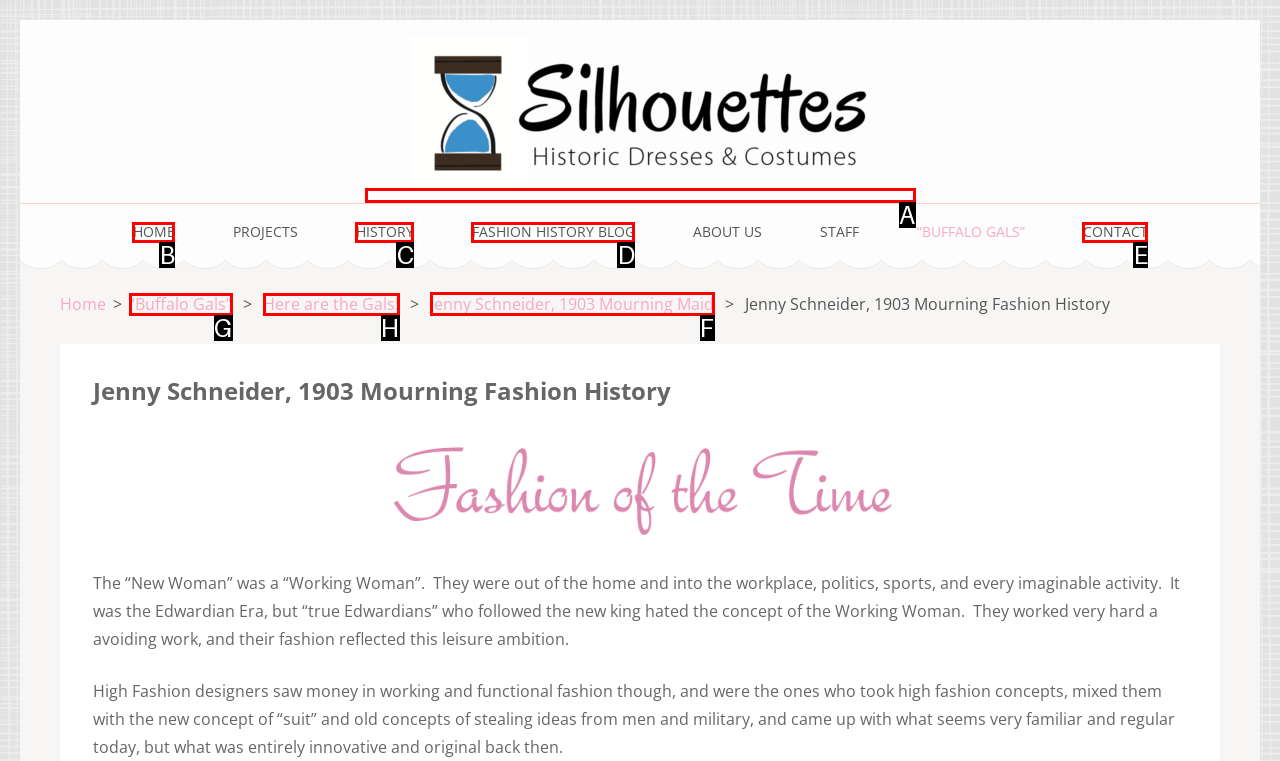Identify the correct UI element to click for this instruction: Click on the 'Jenny Schneider, 1903 Mourning Maid' link
Respond with the appropriate option's letter from the provided choices directly.

F